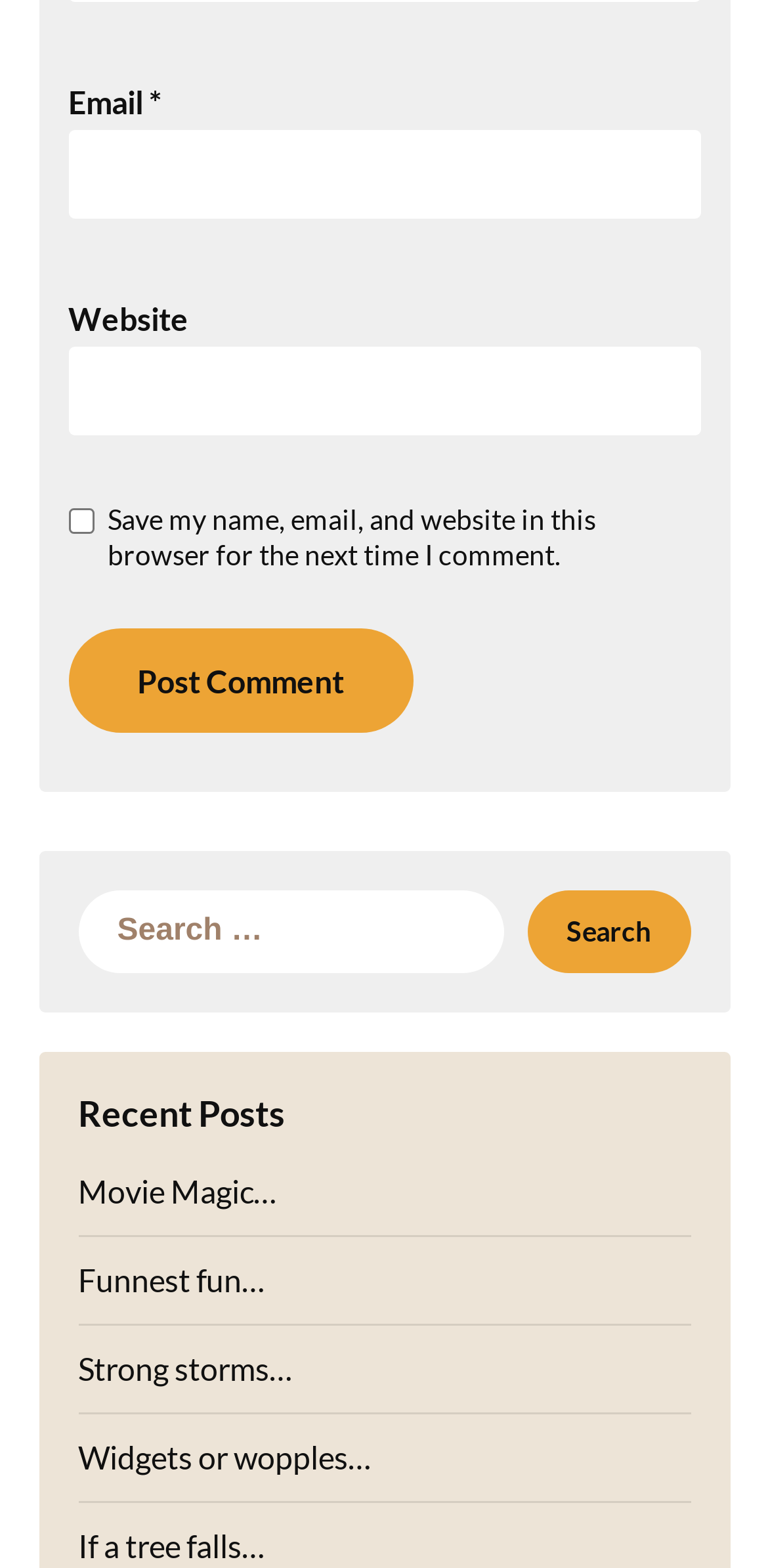What is the purpose of the checkbox?
Based on the image, provide your answer in one word or phrase.

Save comment info